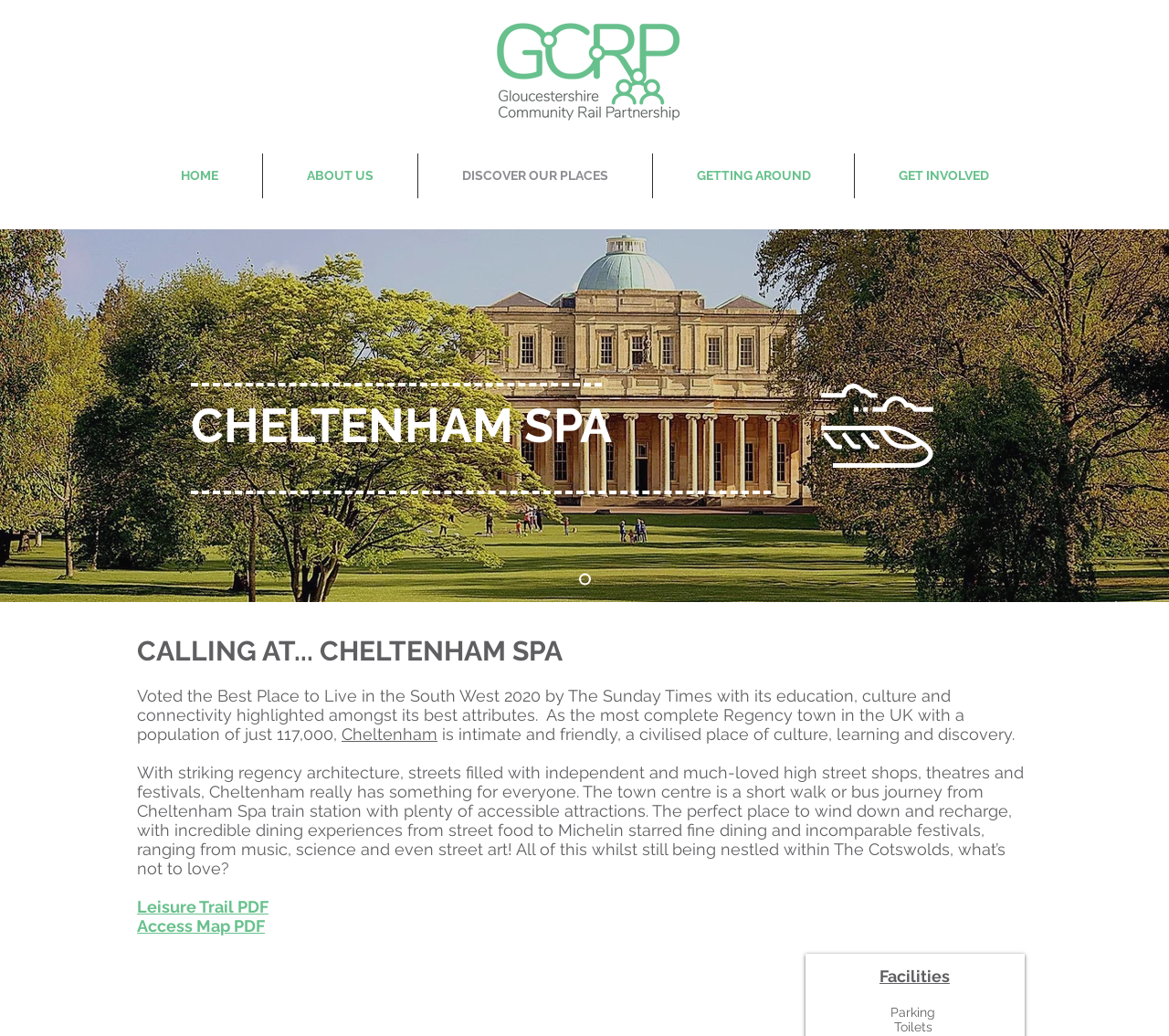What is the name of the train station mentioned on this webpage?
Based on the screenshot, provide a one-word or short-phrase response.

Cheltenham Spa train station